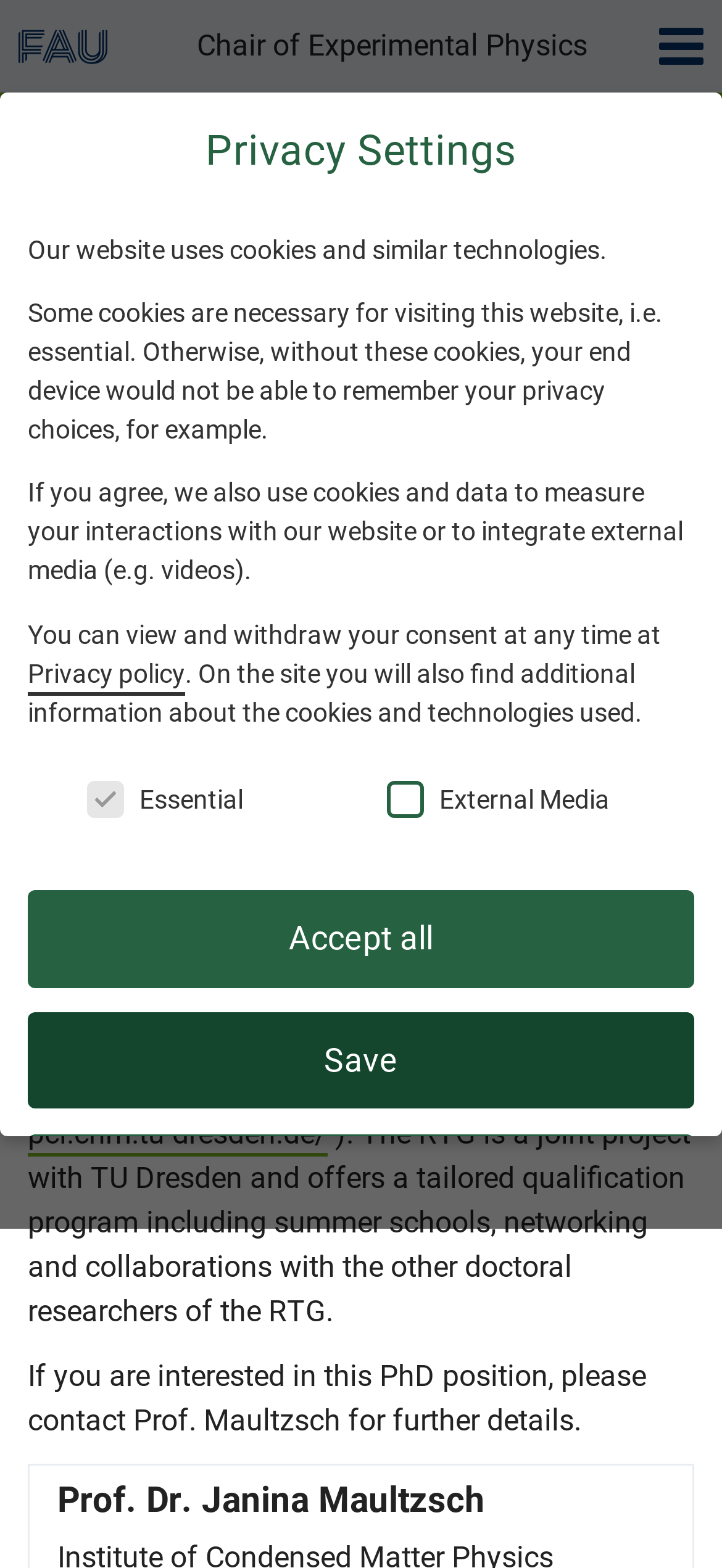Can you find the bounding box coordinates of the area I should click to execute the following instruction: "Visit the Chair of Experimental Physics webpage"?

[0.257, 0.014, 0.829, 0.045]